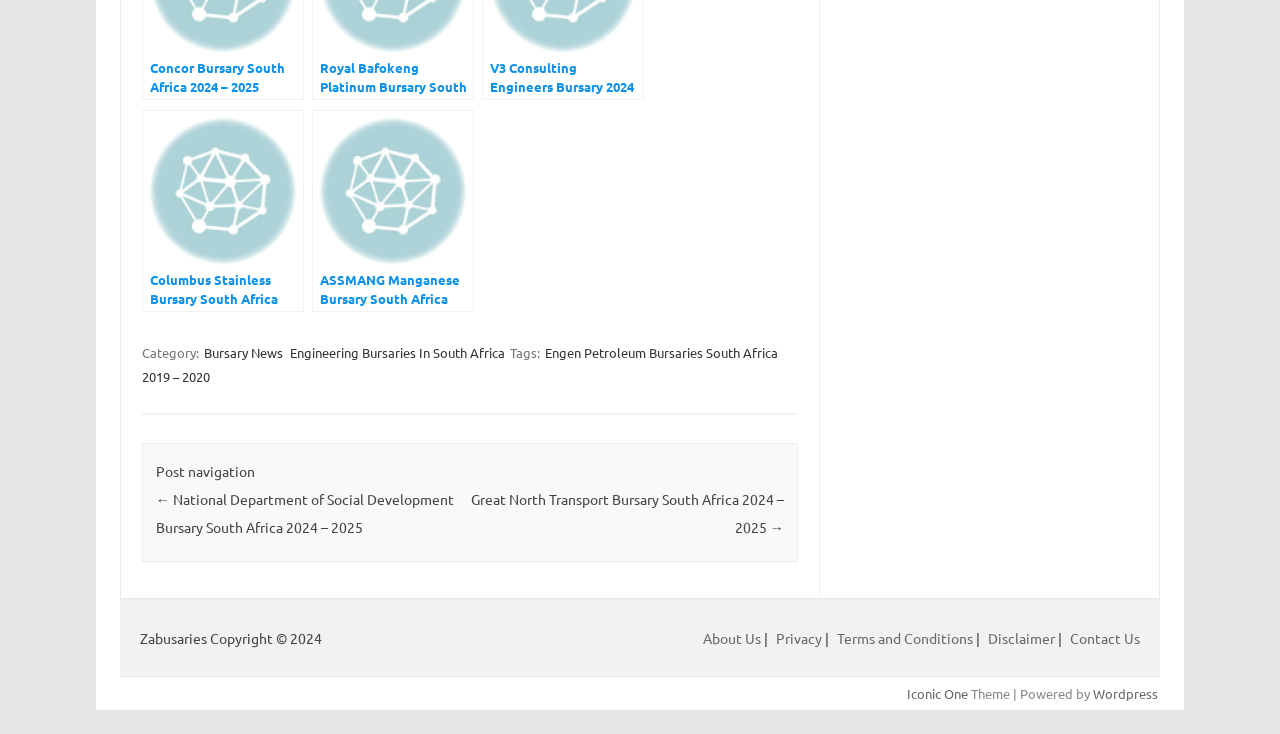Determine the bounding box coordinates of the clickable region to carry out the instruction: "Visit the About Us page".

[0.549, 0.857, 0.595, 0.882]